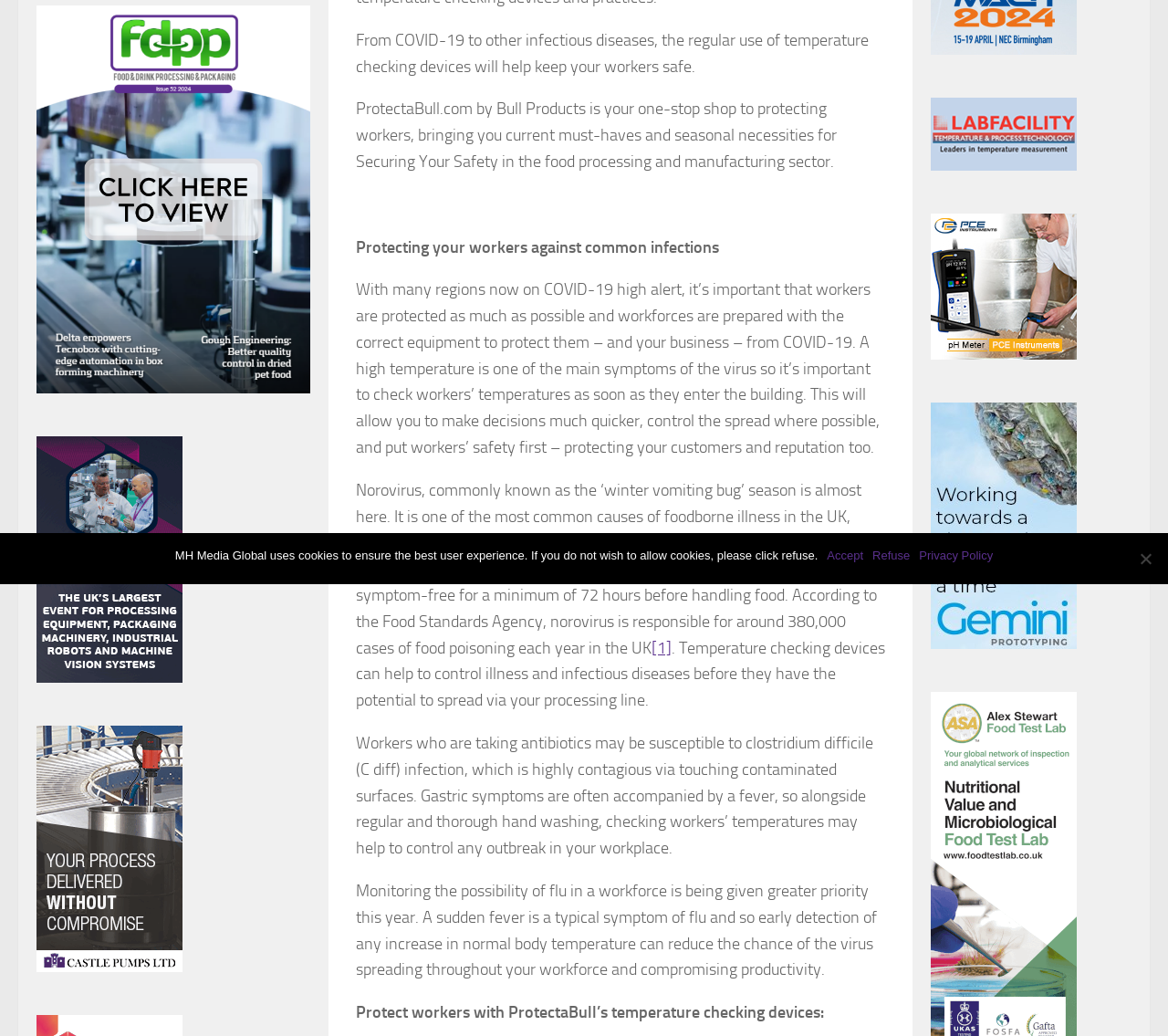Please provide the bounding box coordinates for the UI element as described: "Refuse". The coordinates must be four floats between 0 and 1, represented as [left, top, right, bottom].

[0.747, 0.528, 0.779, 0.545]